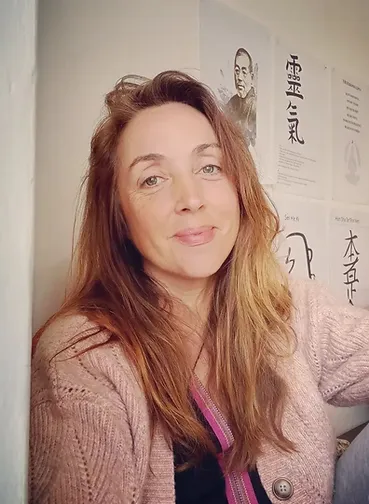What is the atmosphere behind Heidi Miller?
From the image, respond with a single word or phrase.

Soft-lit walls